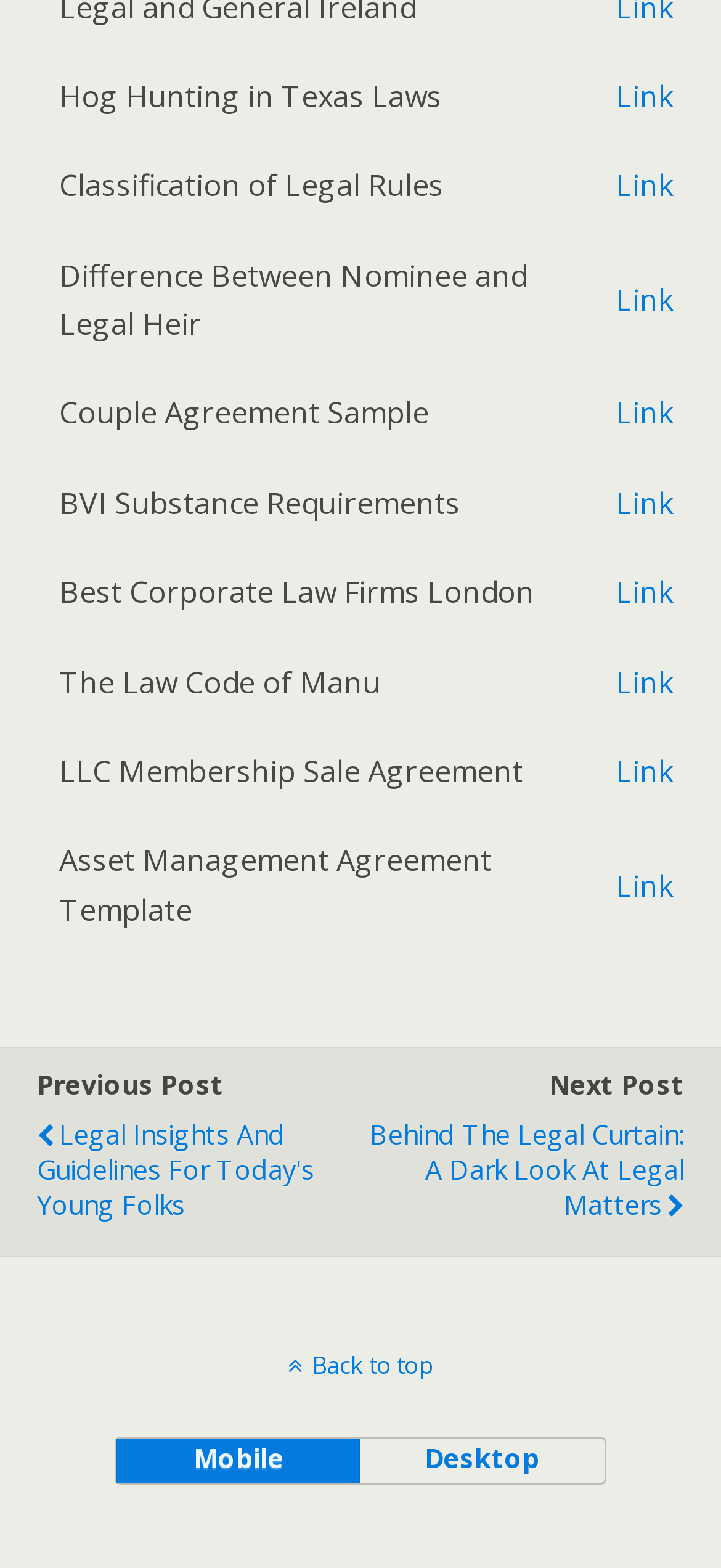Show me the bounding box coordinates of the clickable region to achieve the task as per the instruction: "Click on the link behind The Law Code of Manu".

[0.854, 0.422, 0.936, 0.448]